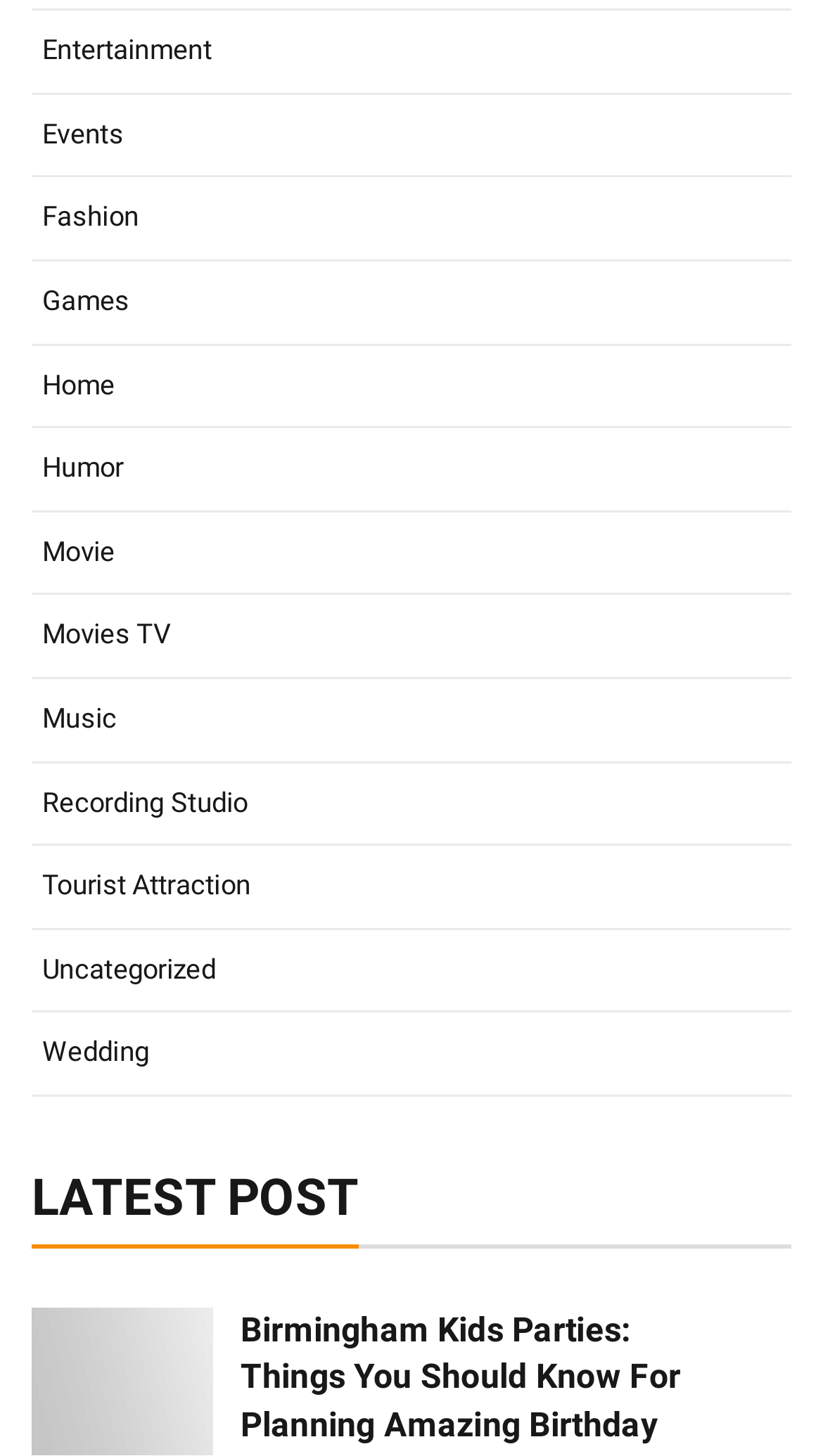Please find the bounding box coordinates of the clickable region needed to complete the following instruction: "Read LATEST POST". The bounding box coordinates must consist of four float numbers between 0 and 1, i.e., [left, top, right, bottom].

[0.038, 0.805, 0.962, 0.855]